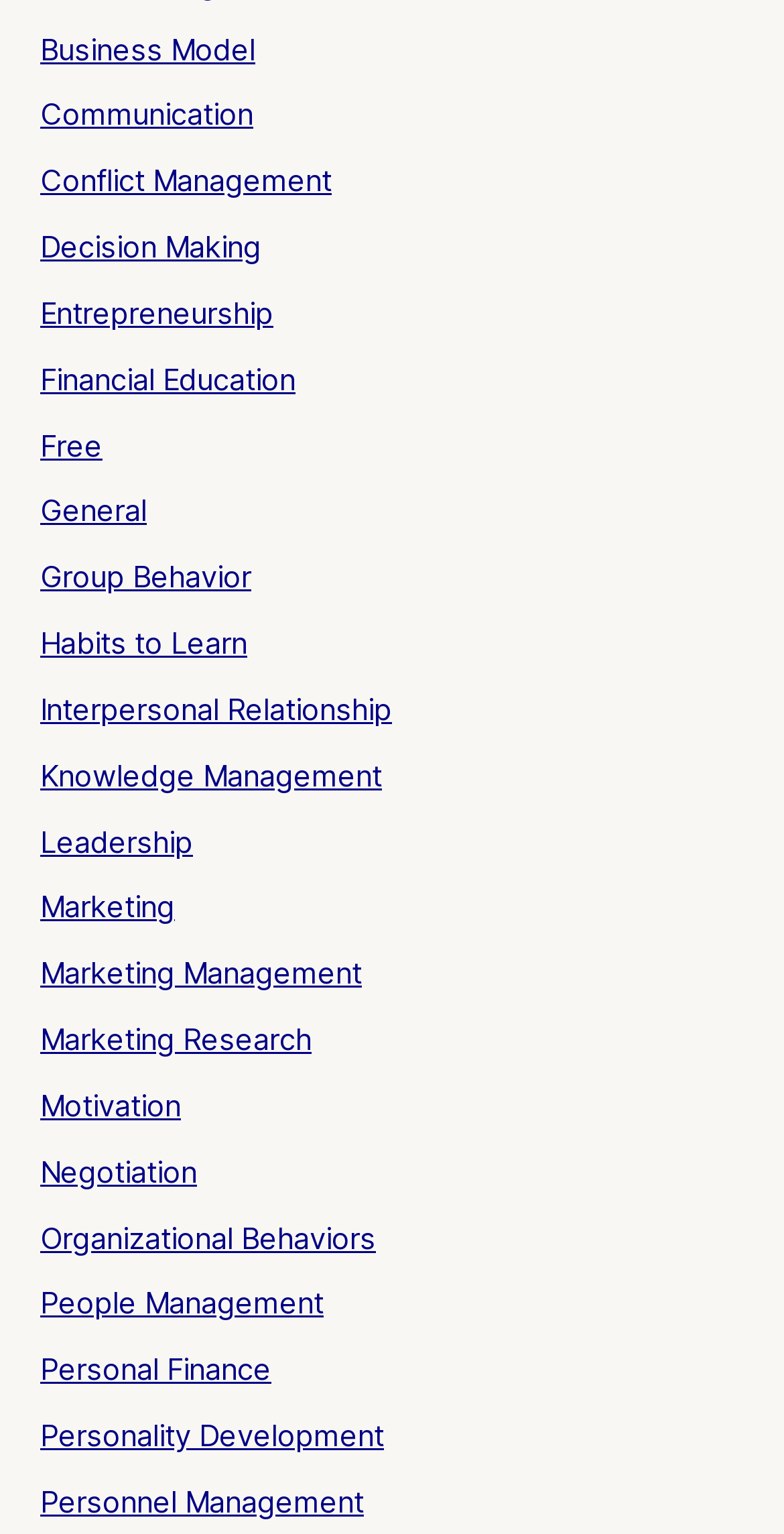Can you pinpoint the bounding box coordinates for the clickable element required for this instruction: "Explore Entrepreneurship"? The coordinates should be four float numbers between 0 and 1, i.e., [left, top, right, bottom].

[0.051, 0.193, 0.349, 0.216]